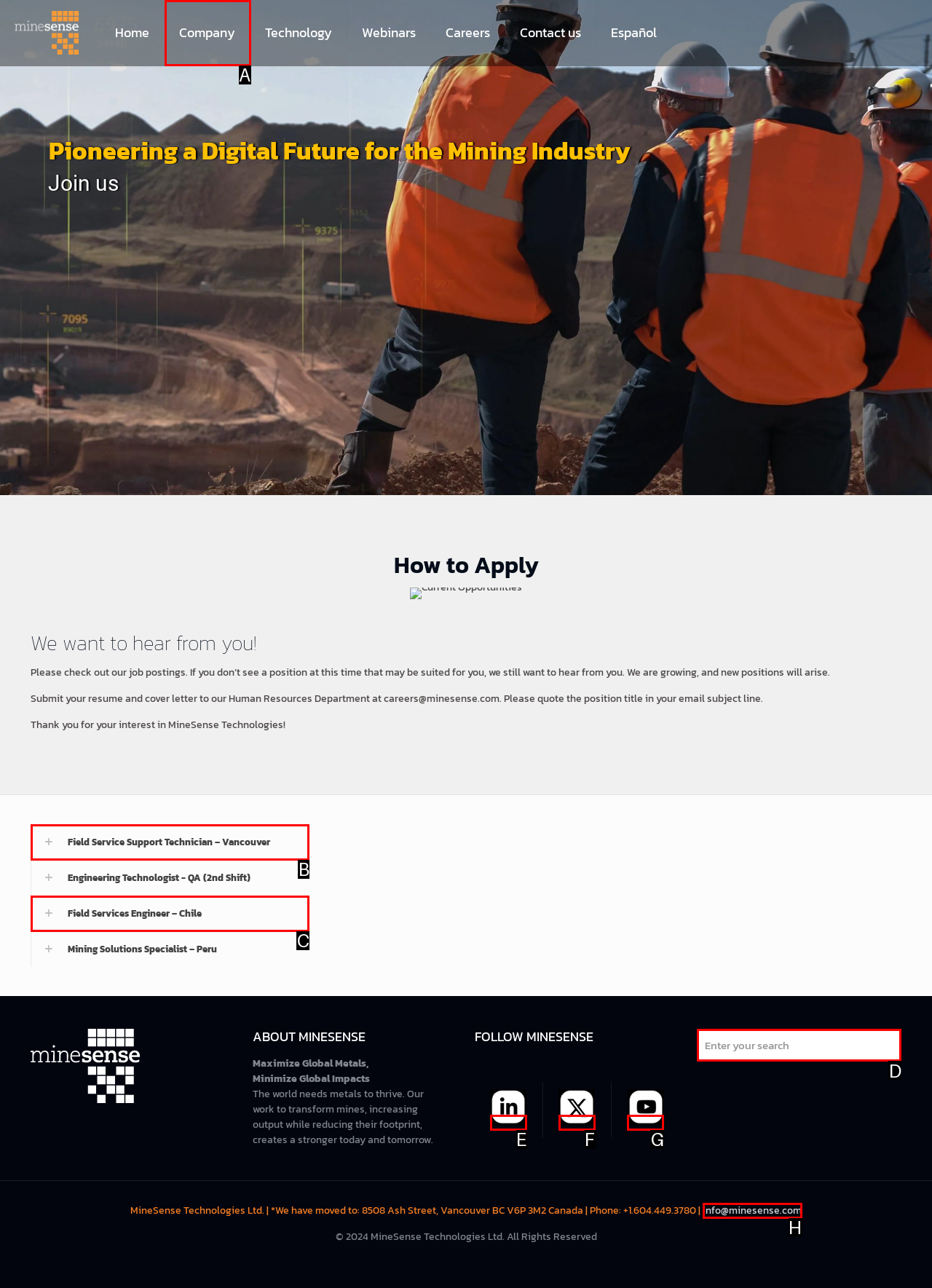Which option should be clicked to complete this task: Search for something on the website
Reply with the letter of the correct choice from the given choices.

D